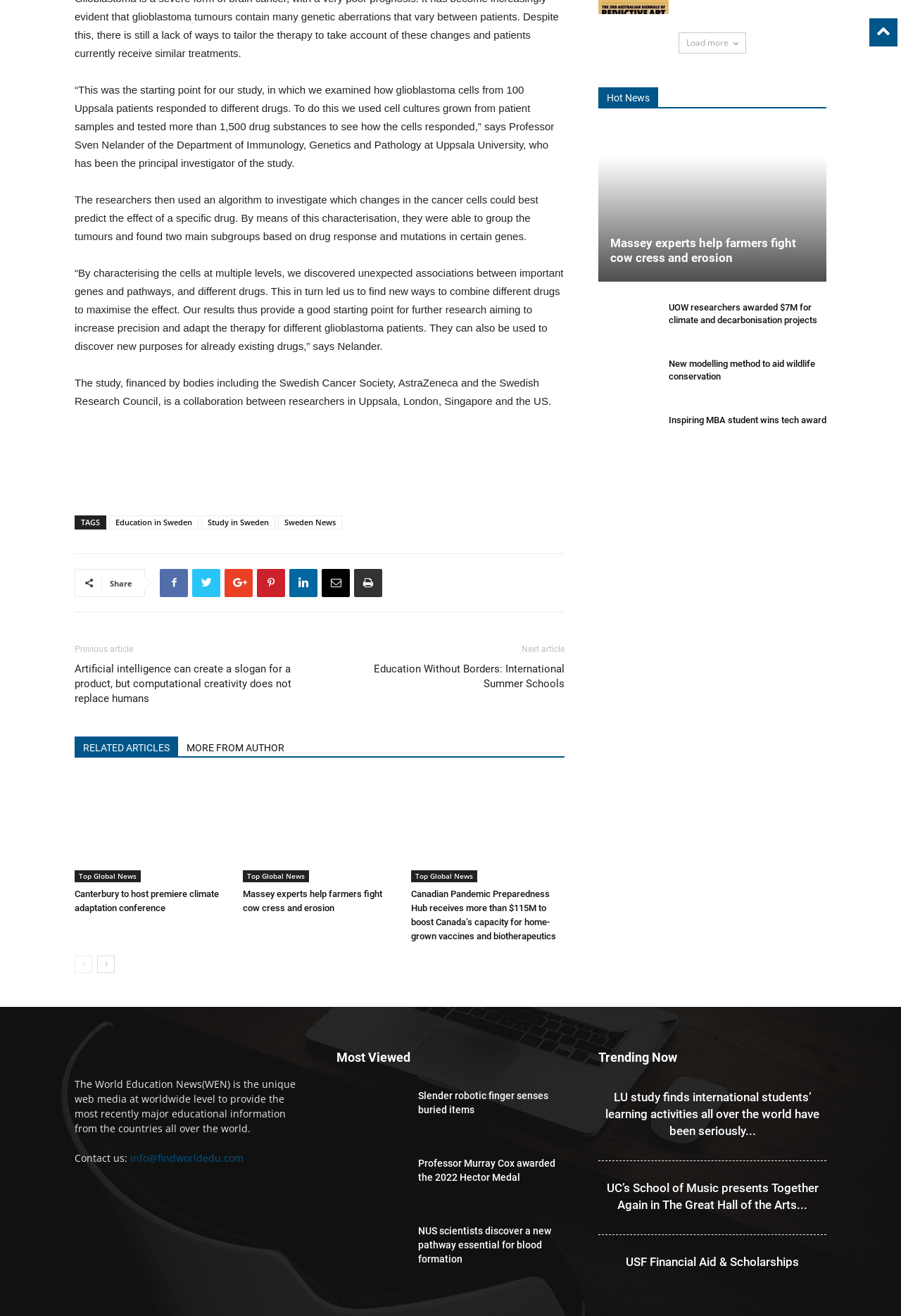Find the bounding box coordinates for the area you need to click to carry out the instruction: "Share this article". The coordinates should be four float numbers between 0 and 1, indicated as [left, top, right, bottom].

[0.122, 0.439, 0.147, 0.447]